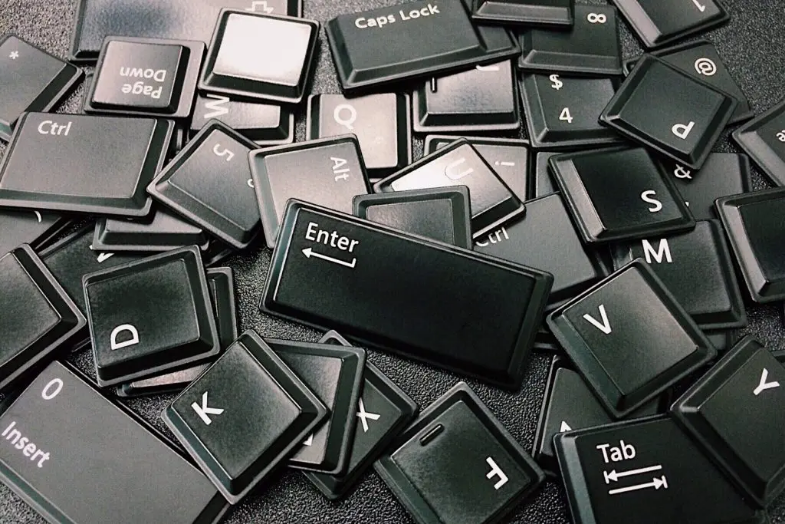Look at the image and answer the question in detail:
What is the purpose of the 'Enter' key?

The caption highlights the 'Enter' key as one of the prominent keys, and its label suggests that its function is to enter or submit information, which is a common computing task.